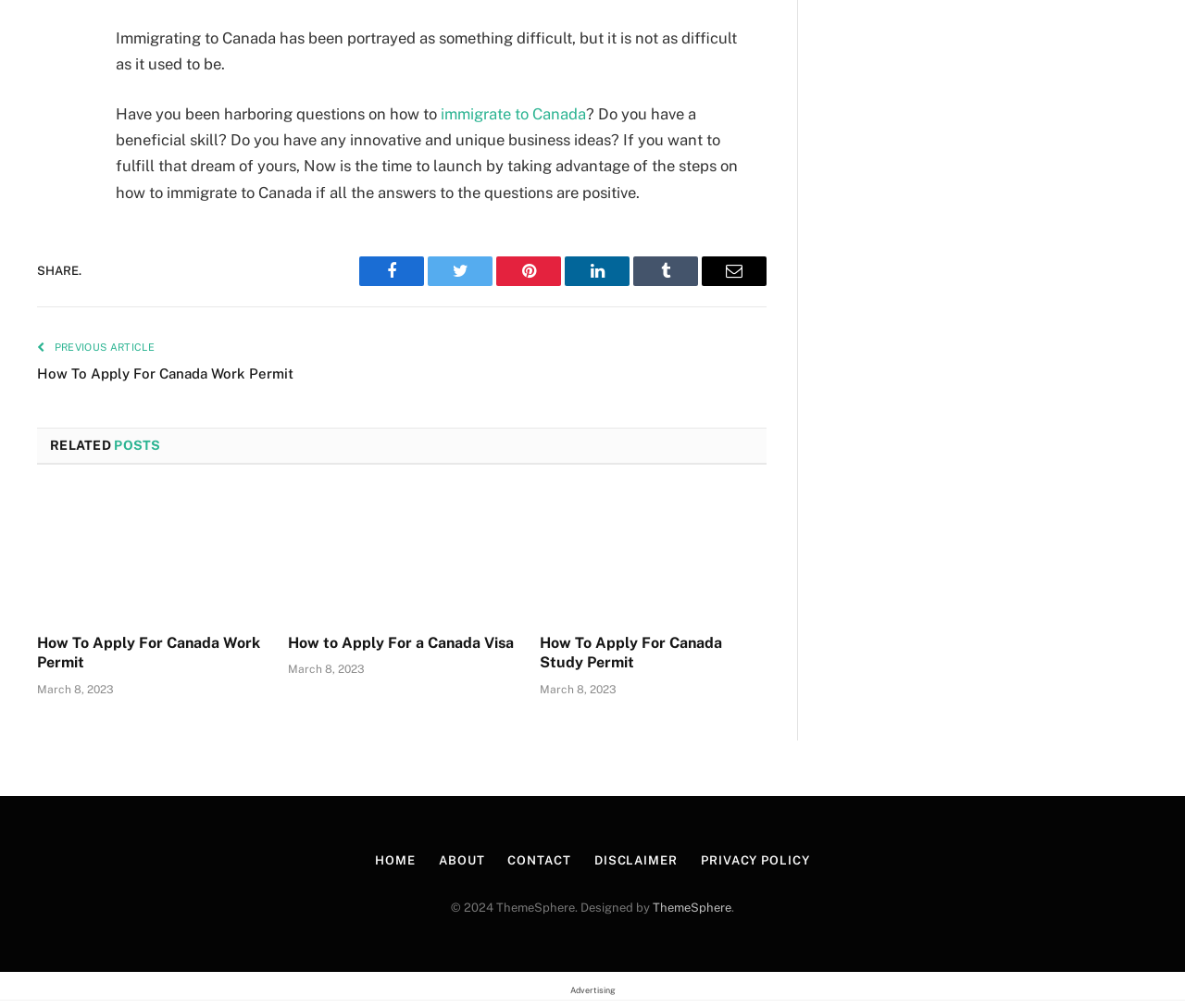What is the copyright year of the website?
Kindly give a detailed and elaborate answer to the question.

The copyright information is provided at the bottom of the webpage, which states '© 2024 ThemeSphere.' indicating that the copyright year of the website is 2024.